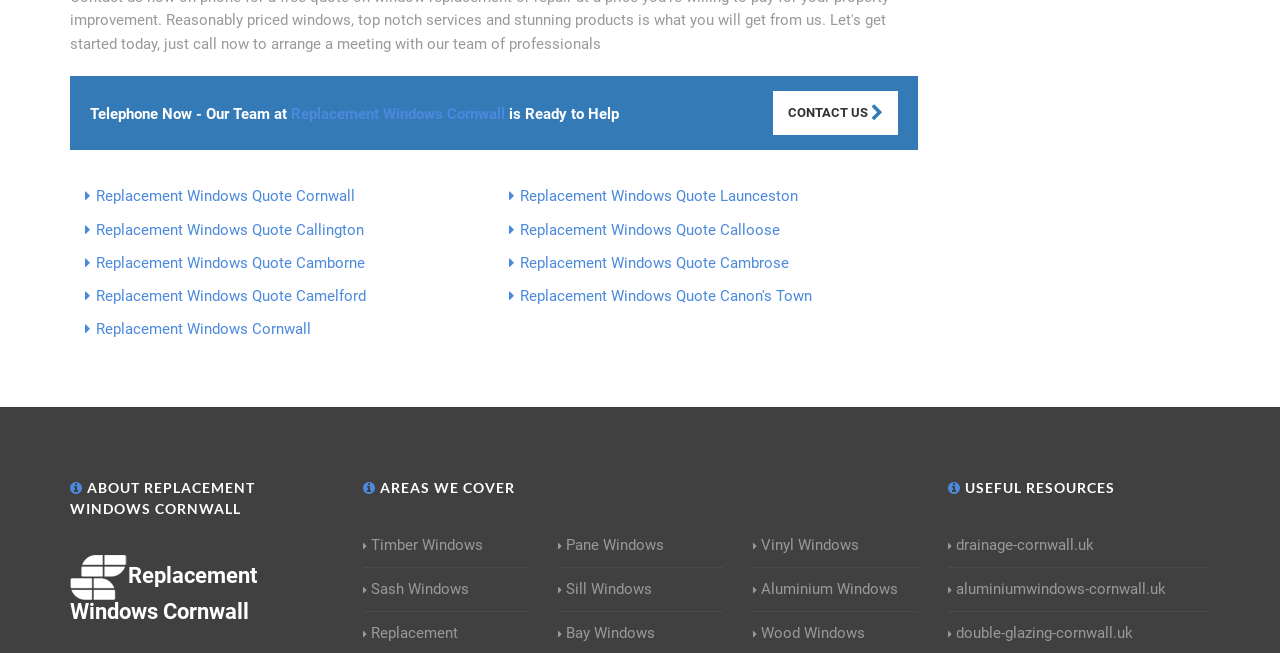Using the given element description, provide the bounding box coordinates (top-left x, top-left y, bottom-right x, bottom-right y) for the corresponding UI element in the screenshot: Sash Windows

[0.283, 0.885, 0.366, 0.92]